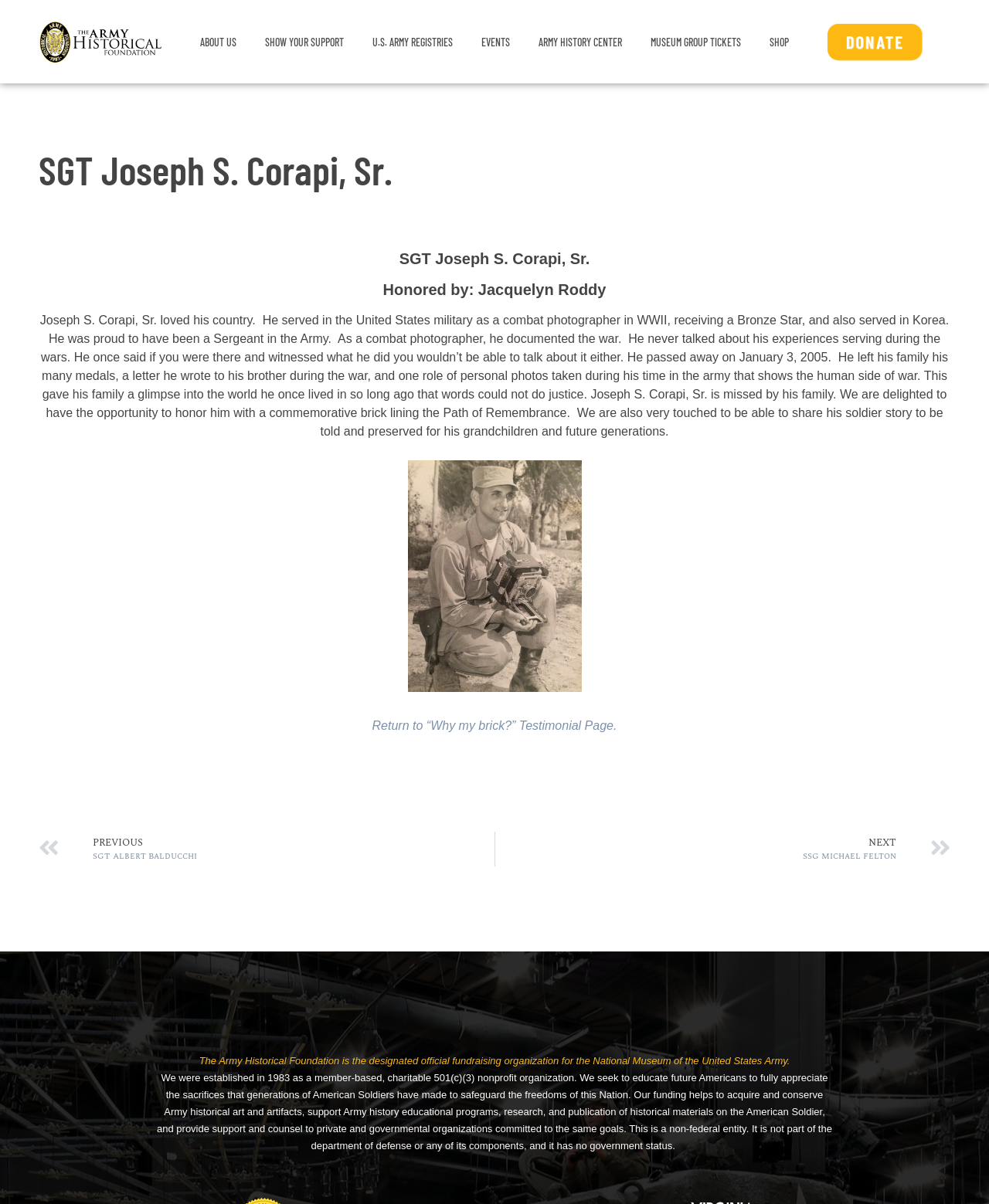What is the date of Joseph S. Corapi, Sr.'s passing?
Based on the image, provide a one-word or brief-phrase response.

January 3, 2005